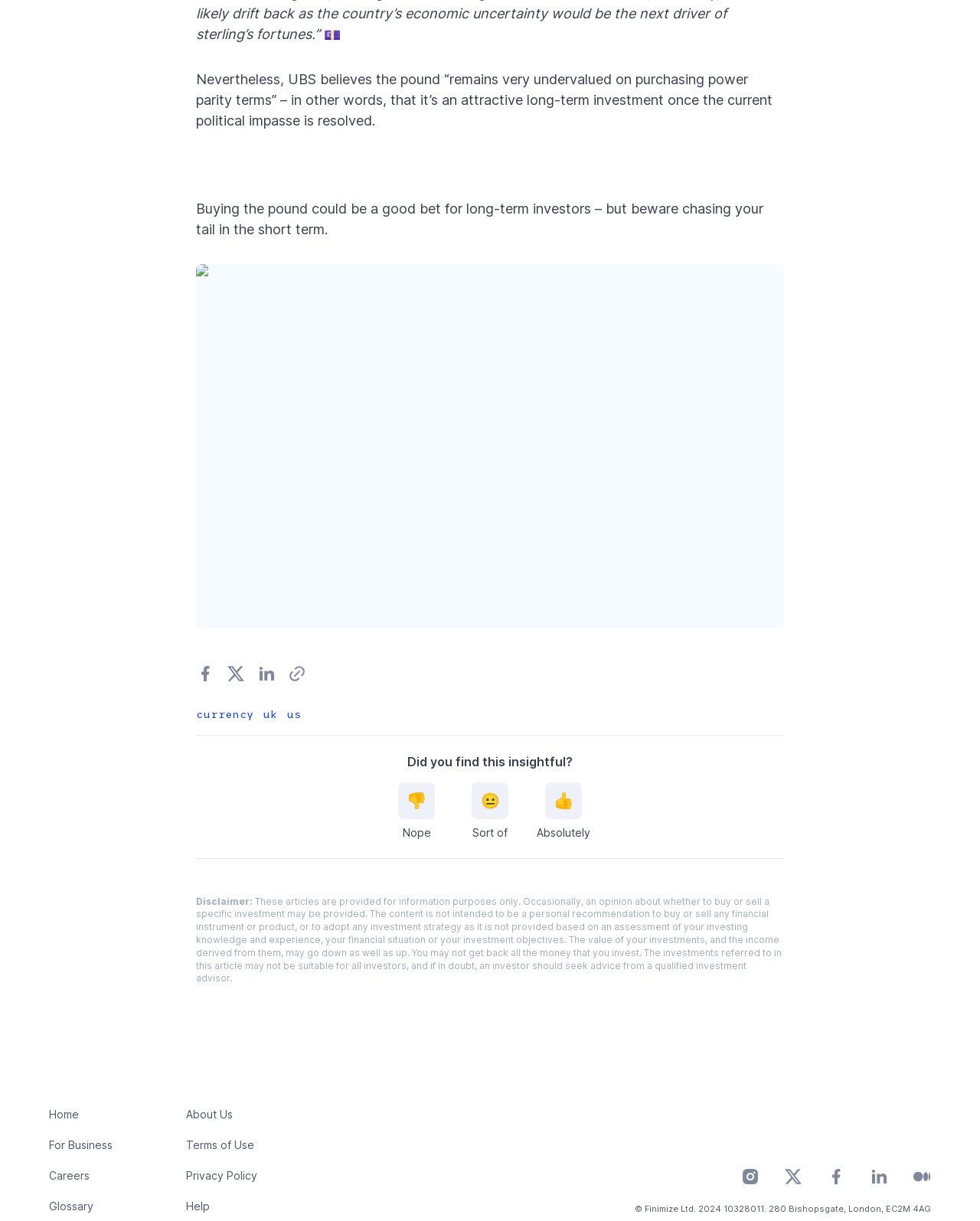Please provide a comprehensive answer to the question based on the screenshot: How can readers share the article?

Readers can share the article through various social media platforms, including Facebook, Twitter, LinkedIn, and Instagram, by clicking on the corresponding links at the bottom of the page.